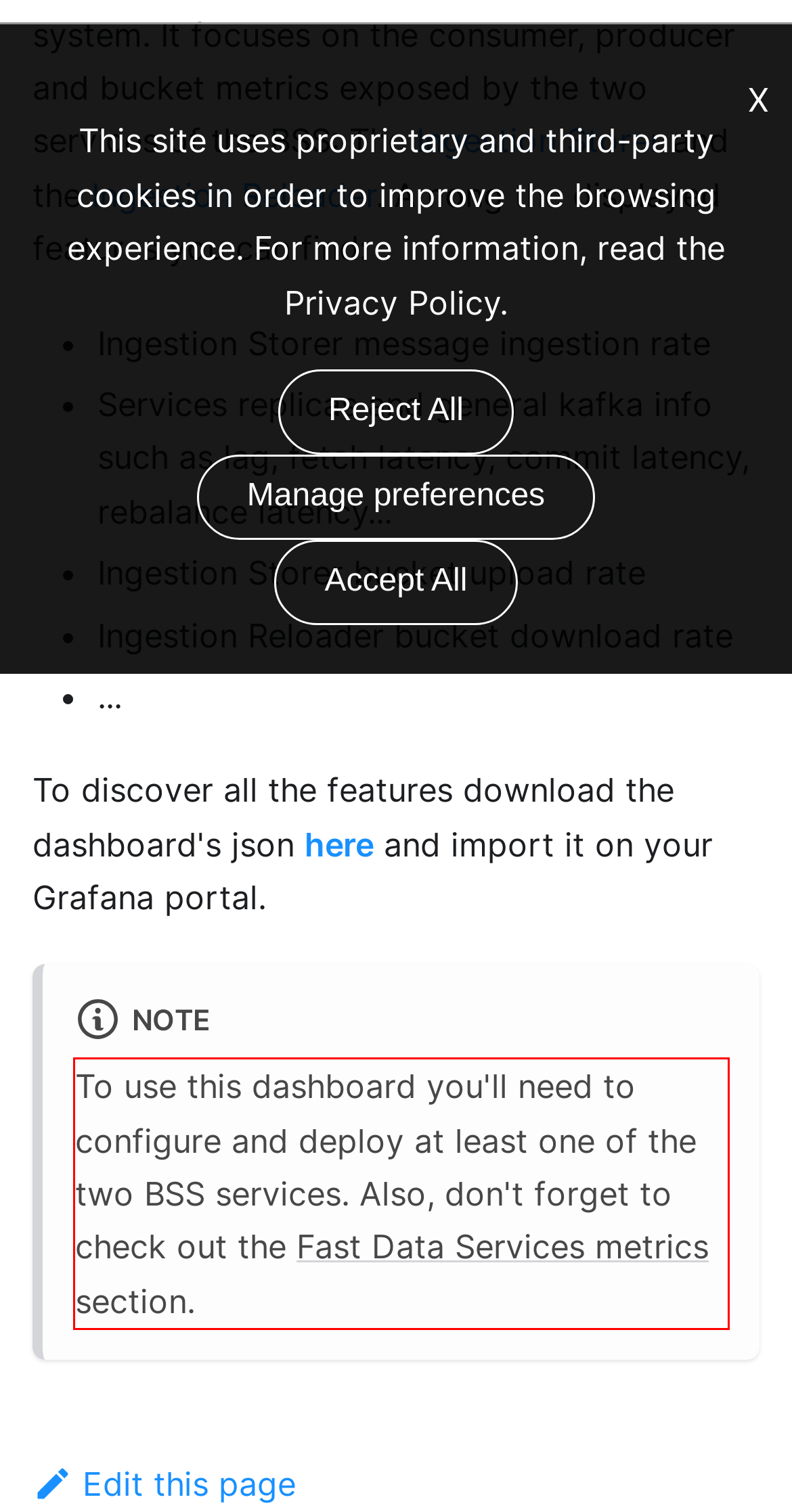You have a screenshot of a webpage where a UI element is enclosed in a red rectangle. Perform OCR to capture the text inside this red rectangle.

To use this dashboard you'll need to configure and deploy at least one of the two BSS services. Also, don't forget to check out the Fast Data Services metrics section.